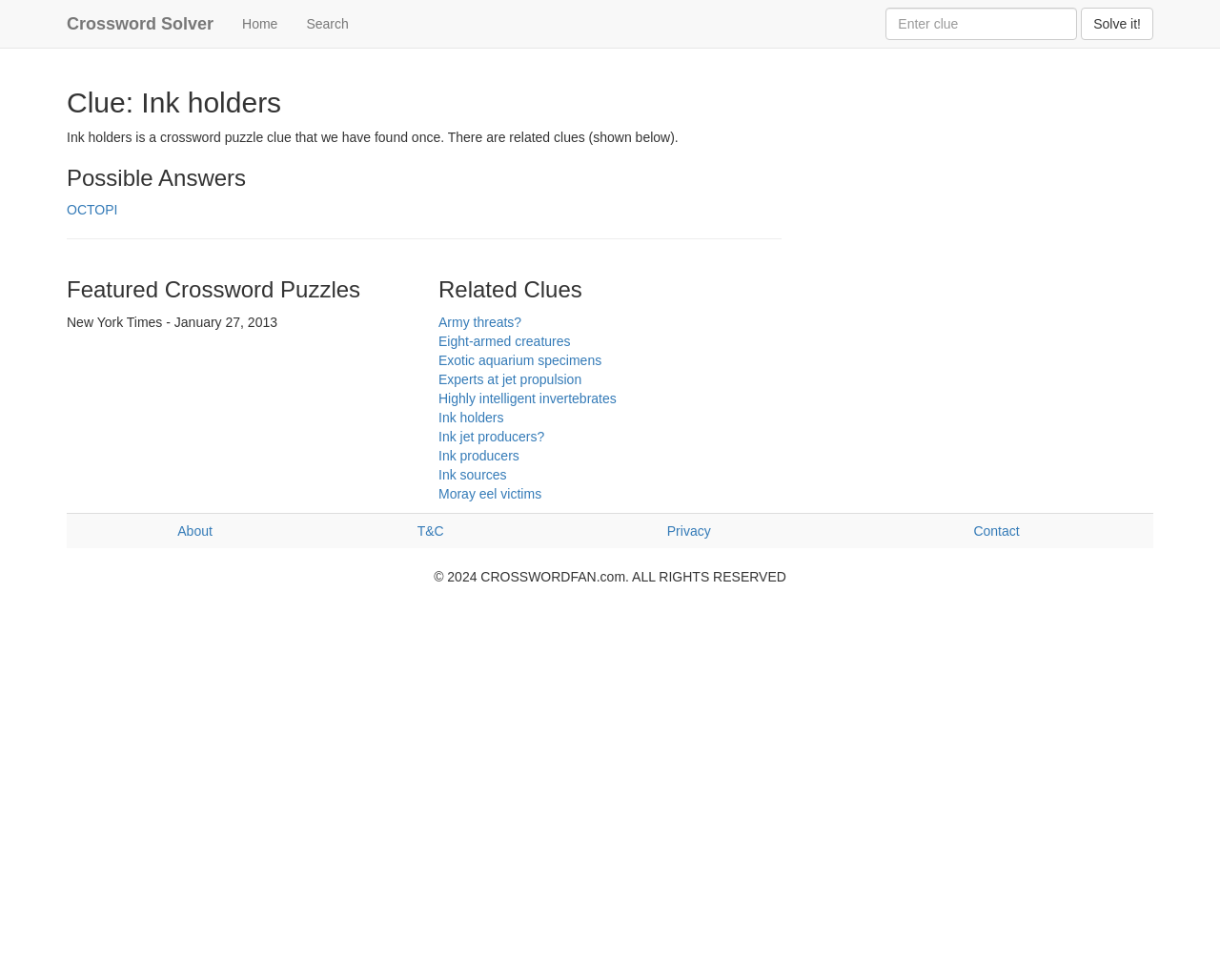Please identify the bounding box coordinates of the clickable region that I should interact with to perform the following instruction: "Search for a crossword clue". The coordinates should be expressed as four float numbers between 0 and 1, i.e., [left, top, right, bottom].

[0.714, 0.008, 0.957, 0.041]